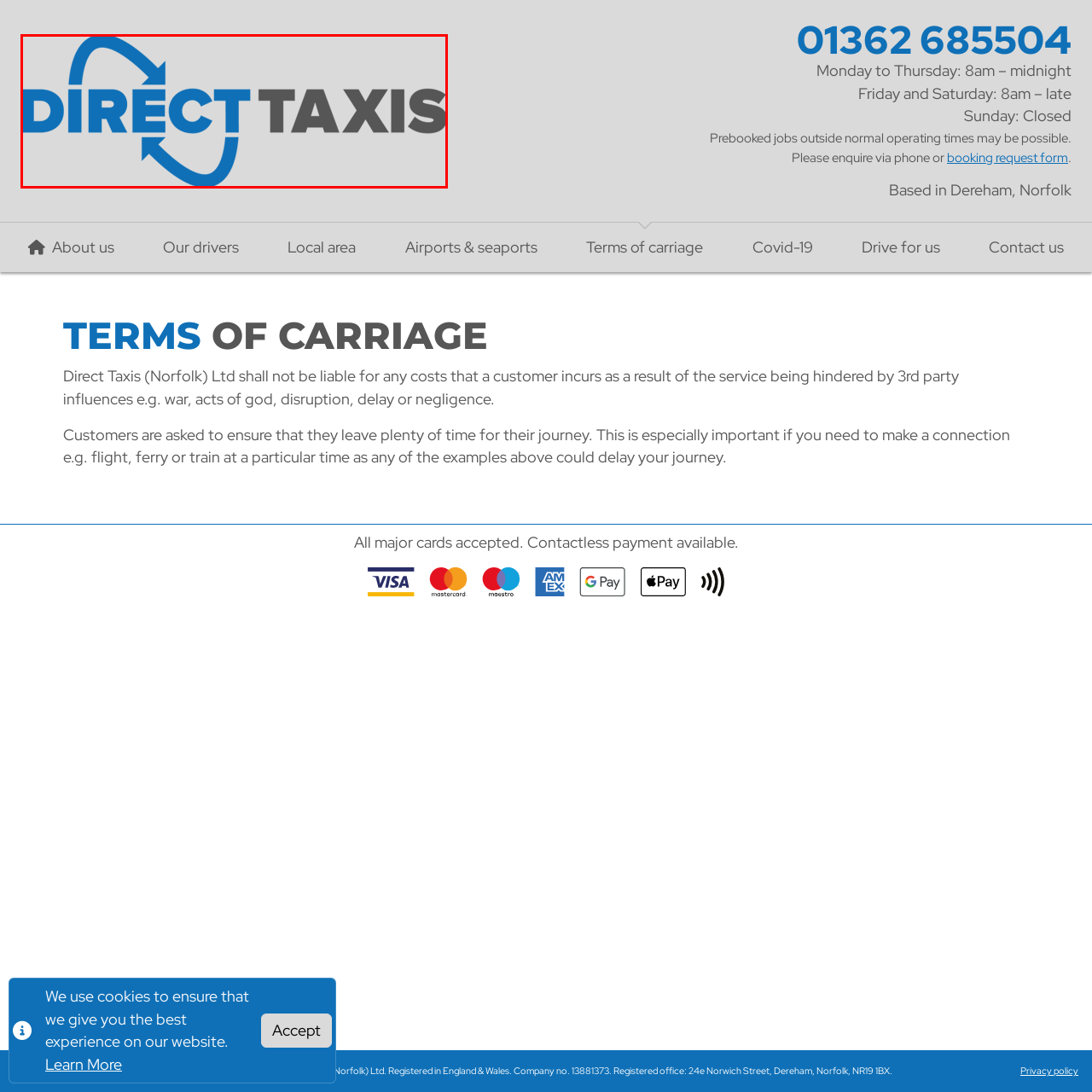View the image surrounded by the red border, What do the arrows in the background symbolize?
 Answer using a single word or phrase.

Movement and direction